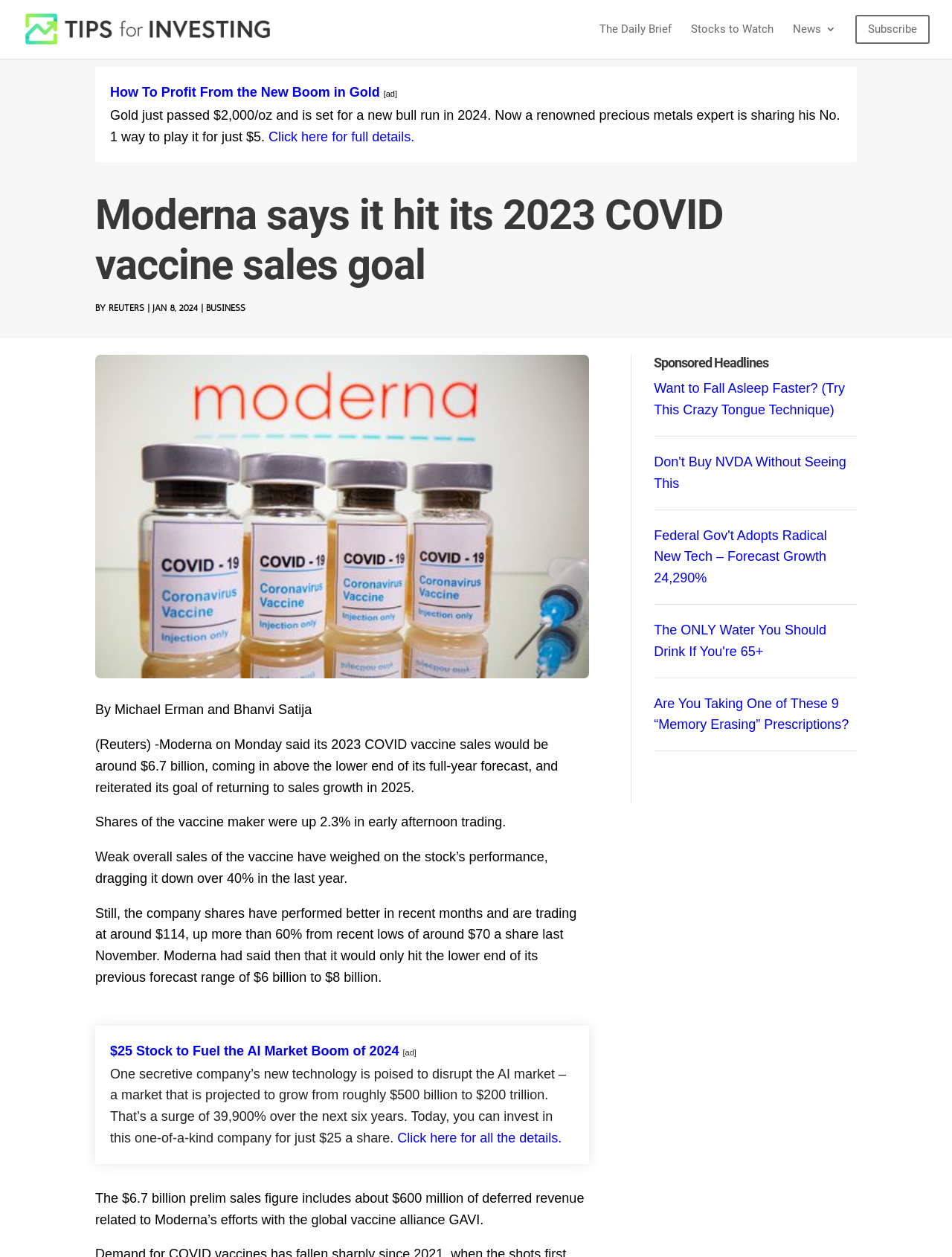Please identify the coordinates of the bounding box that should be clicked to fulfill this instruction: "Get details on the $25 stock to fuel the AI market boom".

[0.116, 0.83, 0.419, 0.842]